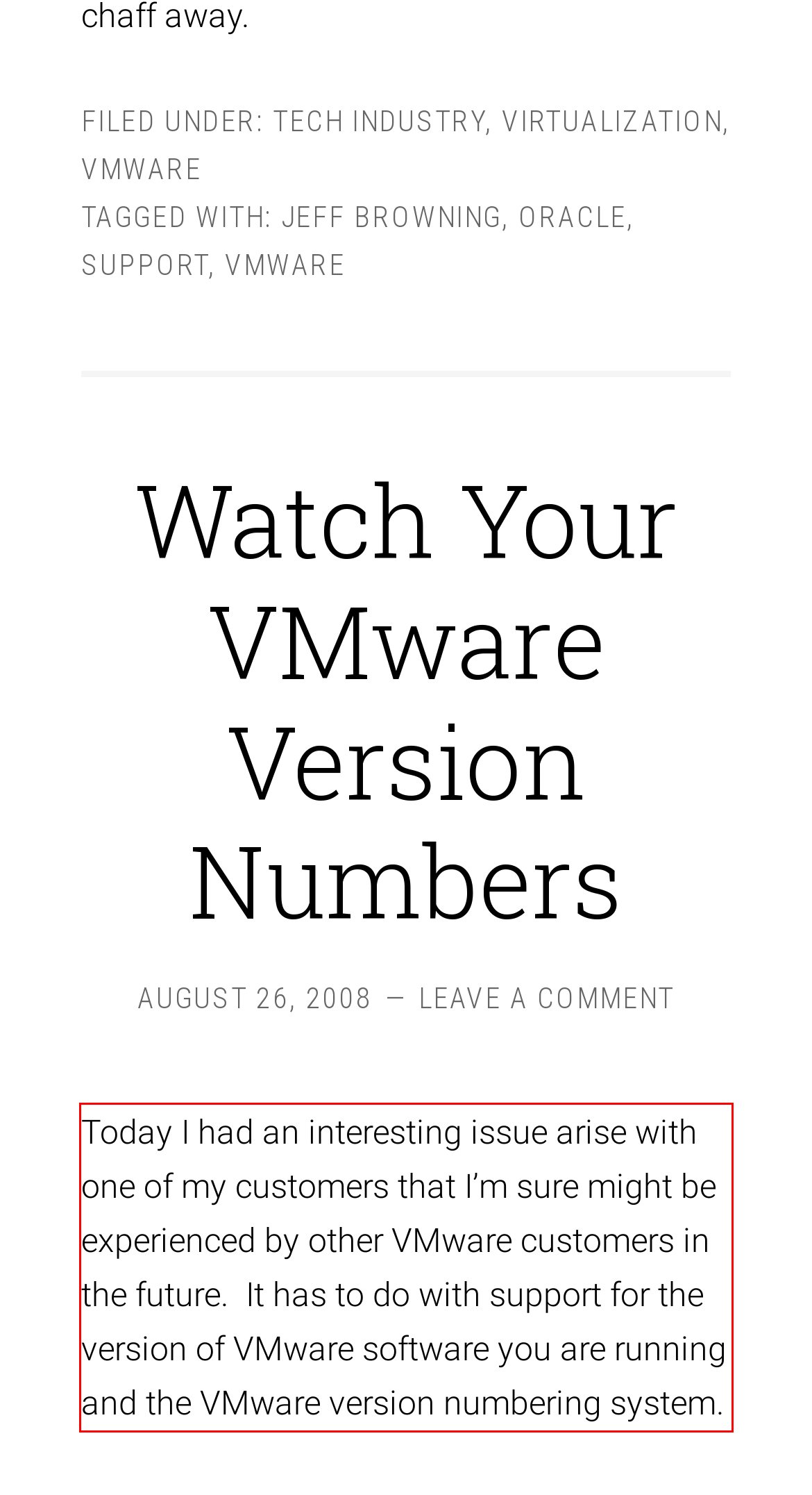You are presented with a webpage screenshot featuring a red bounding box. Perform OCR on the text inside the red bounding box and extract the content.

Today I had an interesting issue arise with one of my customers that I’m sure might be experienced by other VMware customers in the future. It has to do with support for the version of VMware software you are running and the VMware version numbering system.